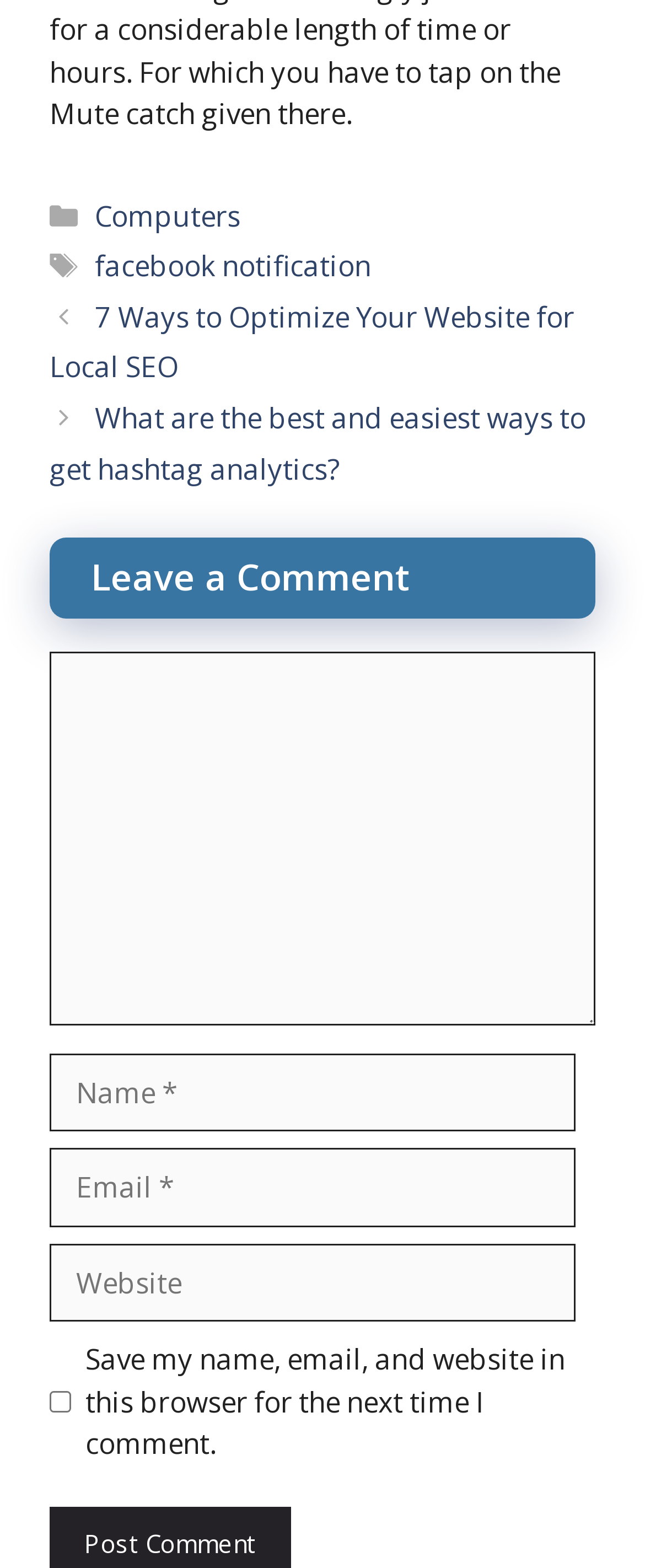Please identify the bounding box coordinates of the clickable area that will fulfill the following instruction: "Click on the 'Computers' category". The coordinates should be in the format of four float numbers between 0 and 1, i.e., [left, top, right, bottom].

[0.147, 0.125, 0.372, 0.149]